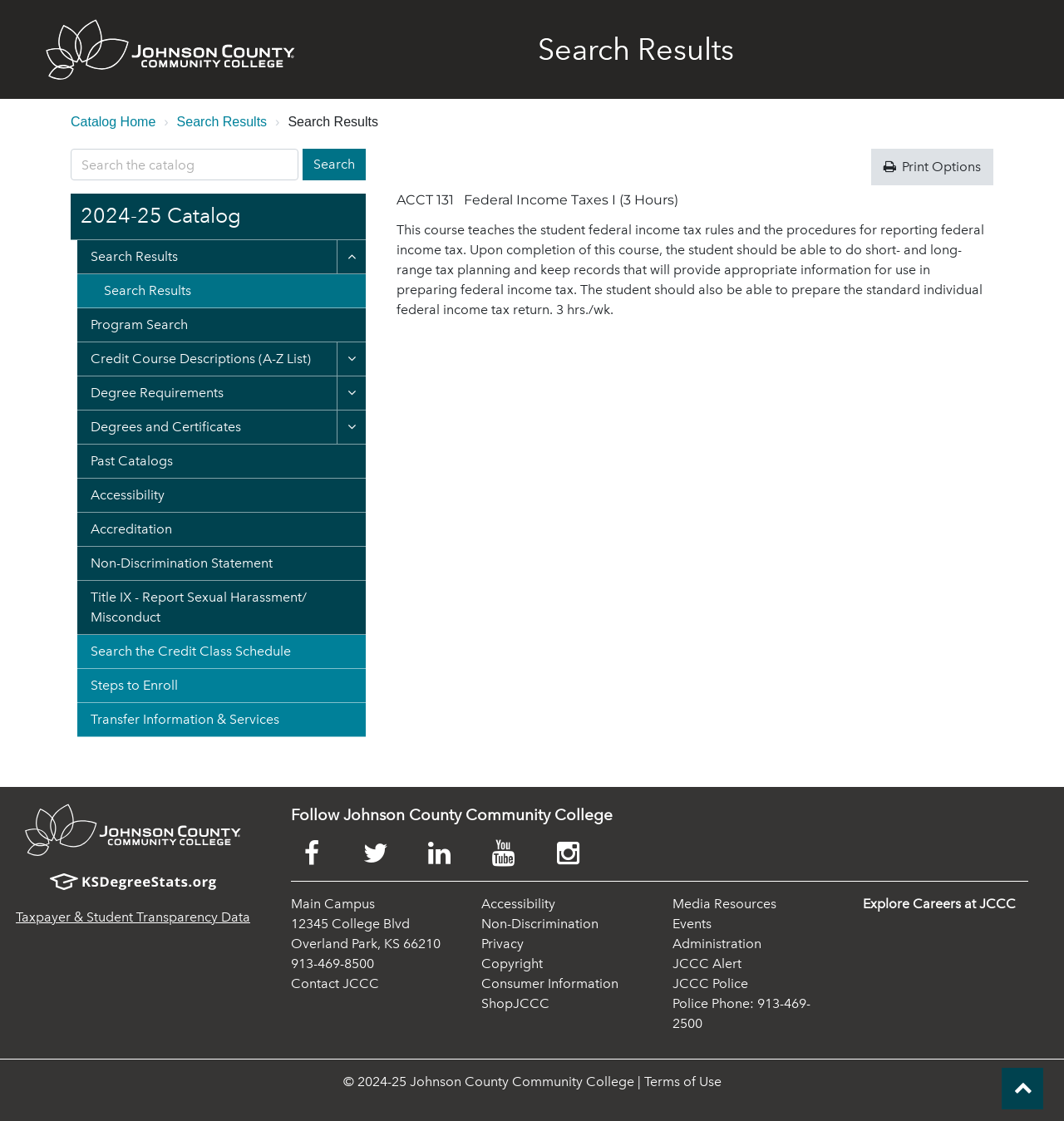Please predict the bounding box coordinates of the element's region where a click is necessary to complete the following instruction: "Click on the link 'An energy efficient home'". The coordinates should be represented by four float numbers between 0 and 1, i.e., [left, top, right, bottom].

None